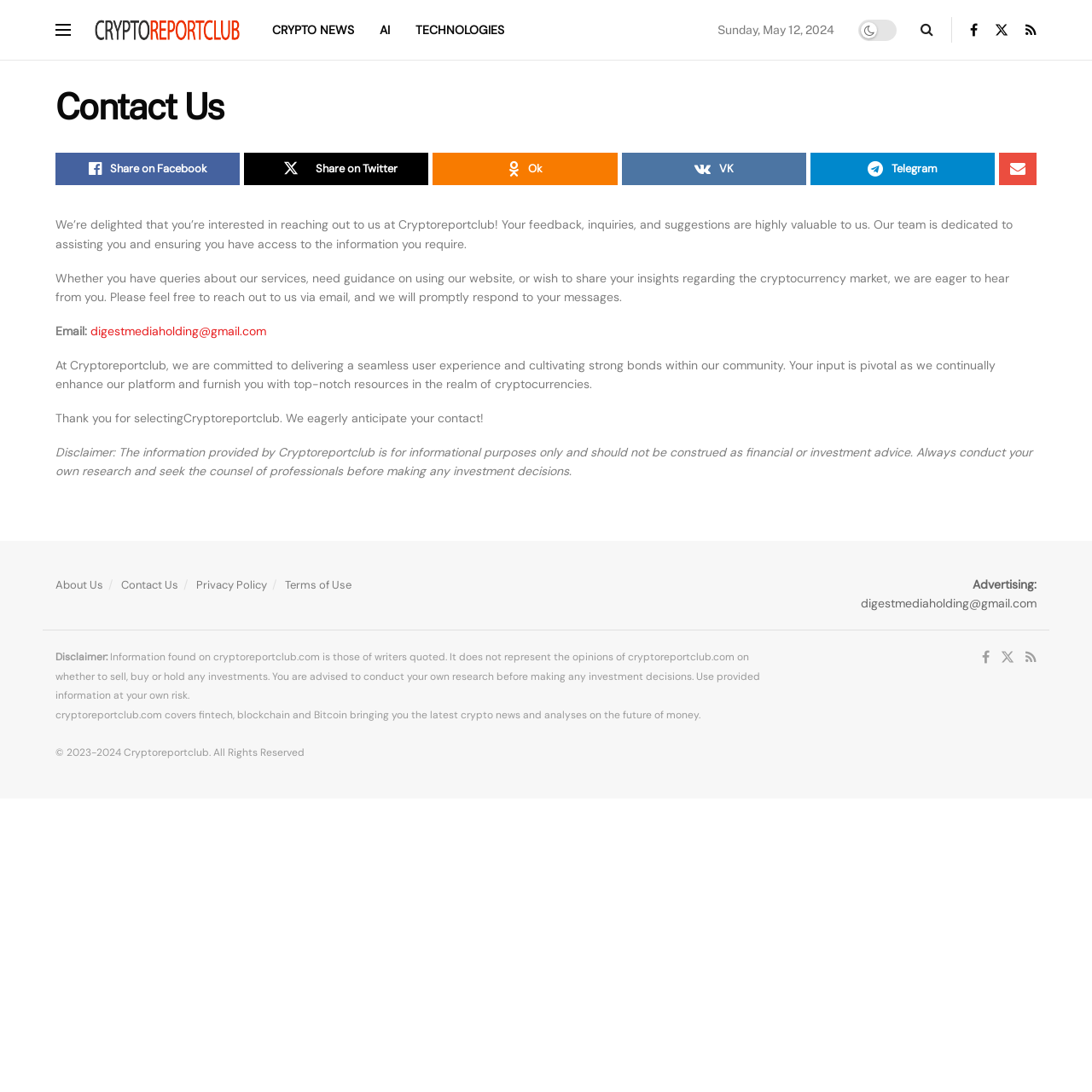Please identify the bounding box coordinates of the clickable area that will allow you to execute the instruction: "Share on Facebook".

[0.051, 0.14, 0.22, 0.17]